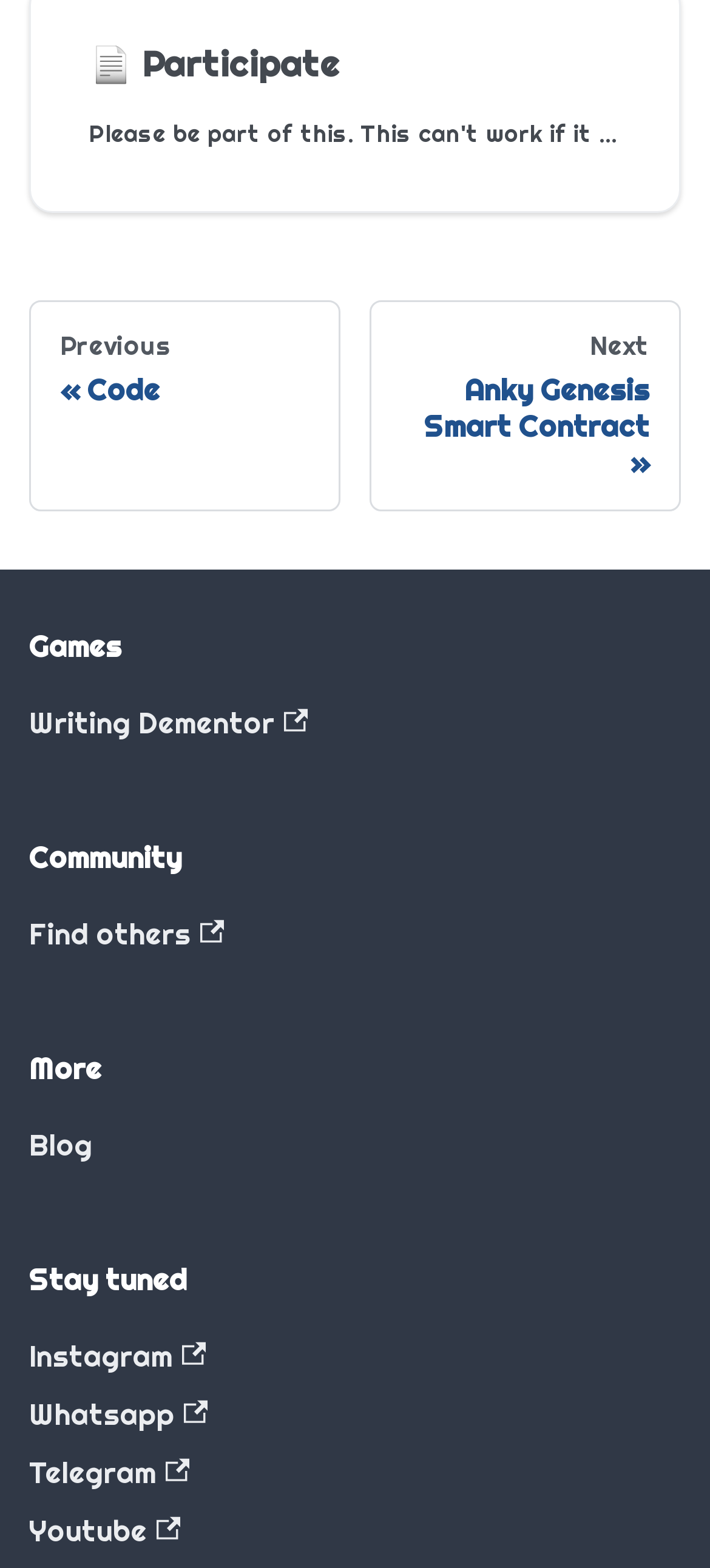What is the purpose of the 'Docs pages' section?
Examine the image and give a concise answer in one word or a short phrase.

Navigation